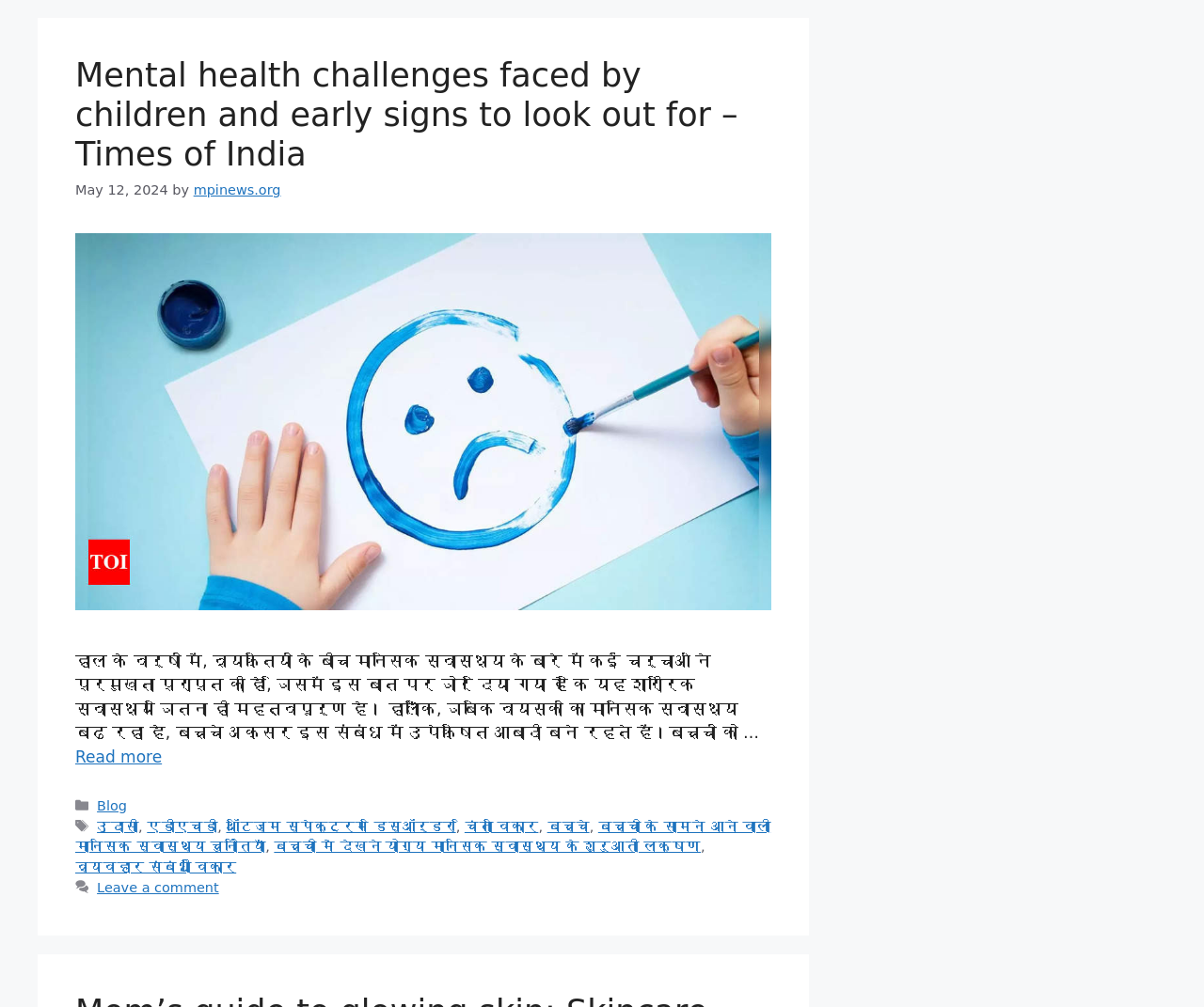What is the category of the article?
Kindly give a detailed and elaborate answer to the question.

The category of the article can be found in the FooterAsNonLandmark element, which contains a link element with the text 'Blog'. This suggests that the article belongs to the 'Blog' category.